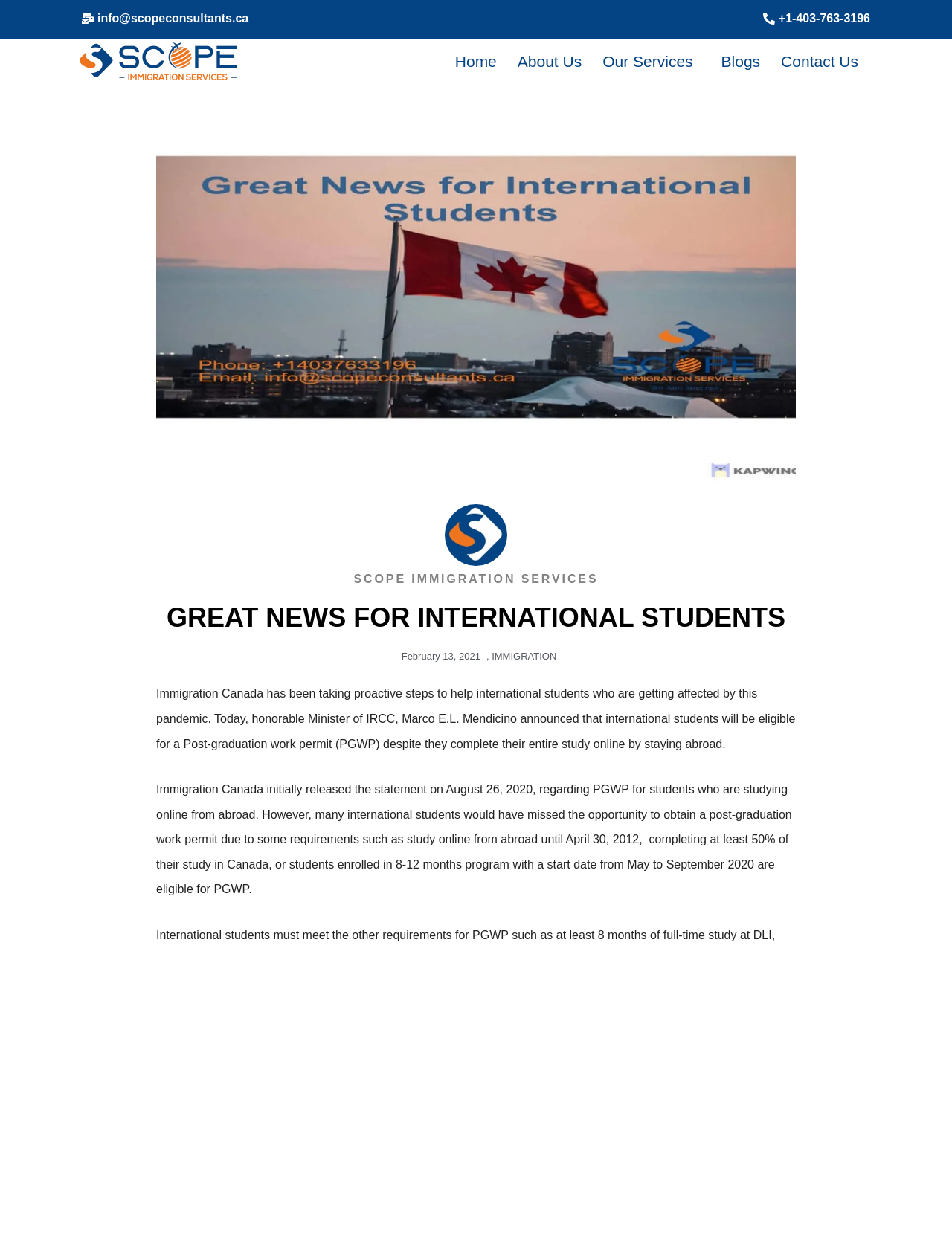Please find the bounding box coordinates of the element that you should click to achieve the following instruction: "Click the 'Contact Us' link". The coordinates should be presented as four float numbers between 0 and 1: [left, top, right, bottom].

[0.809, 0.032, 0.912, 0.067]